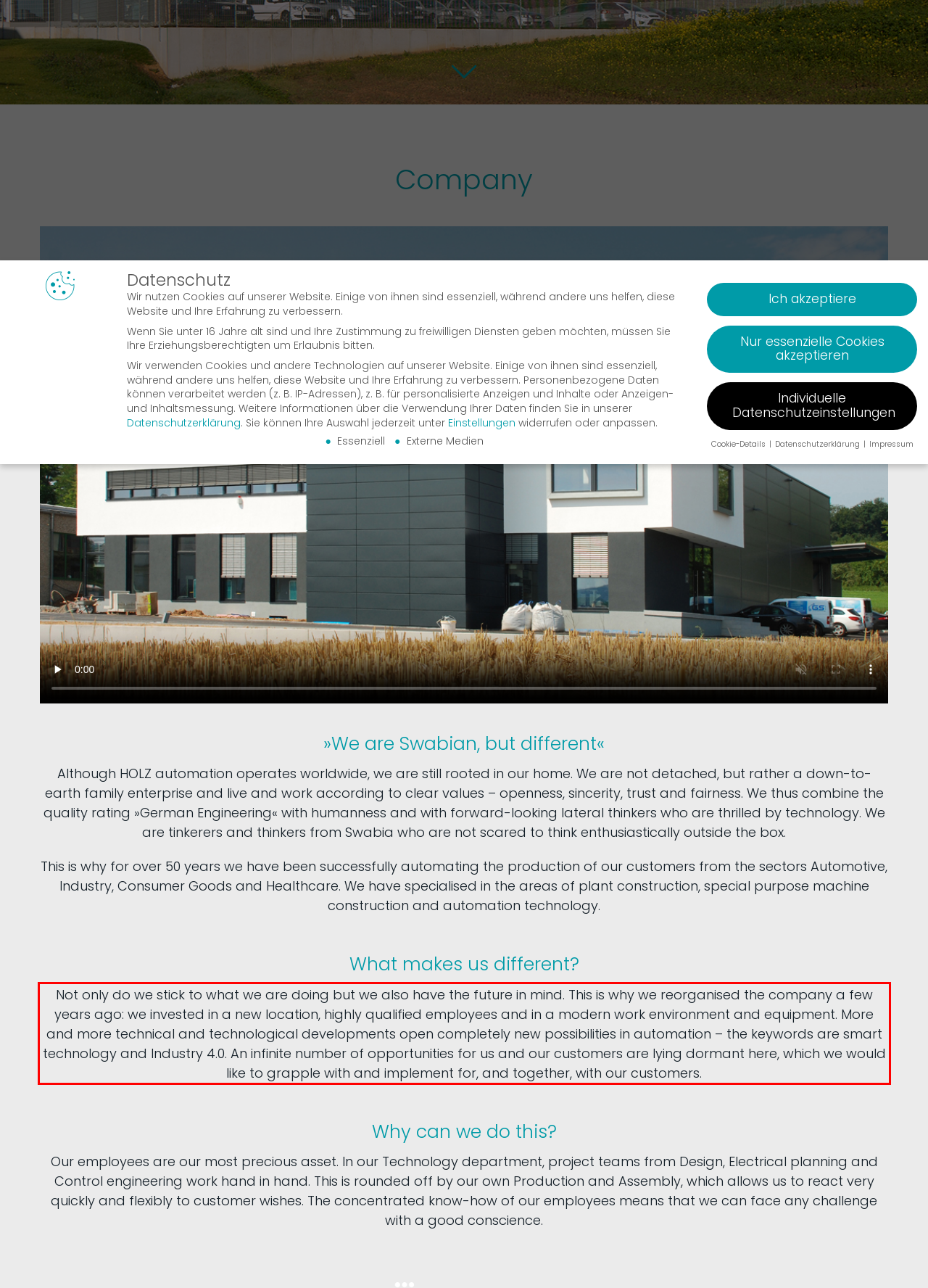You are provided with a webpage screenshot that includes a red rectangle bounding box. Extract the text content from within the bounding box using OCR.

Not only do we stick to what we are doing but we also have the future in mind. This is why we reorganised the company a few years ago: we invested in a new location, highly qualified employees and in a modern work environment and equipment. More and more technical and technological developments open completely new possibilities in automation – the keywords are smart technology and Industry 4.0. An infinite number of opportunities for us and our customers are lying dormant here, which we would like to grapple with and implement for, and together, with our customers.